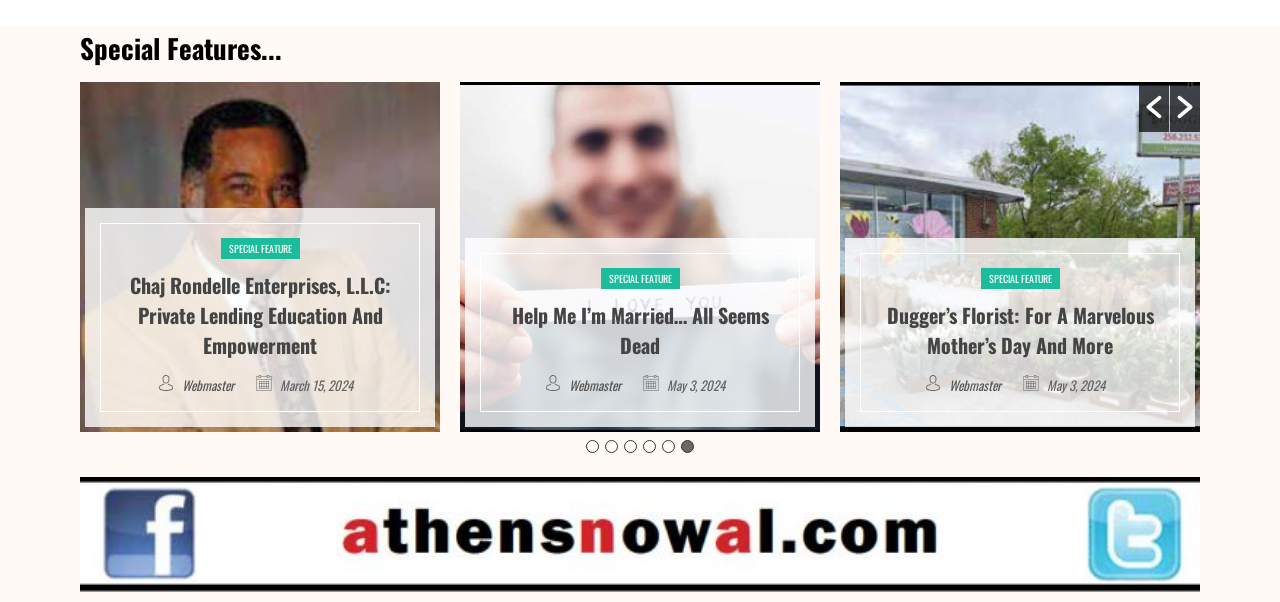Please answer the following query using a single word or phrase: 
How many tabs are available in the tablist?

1